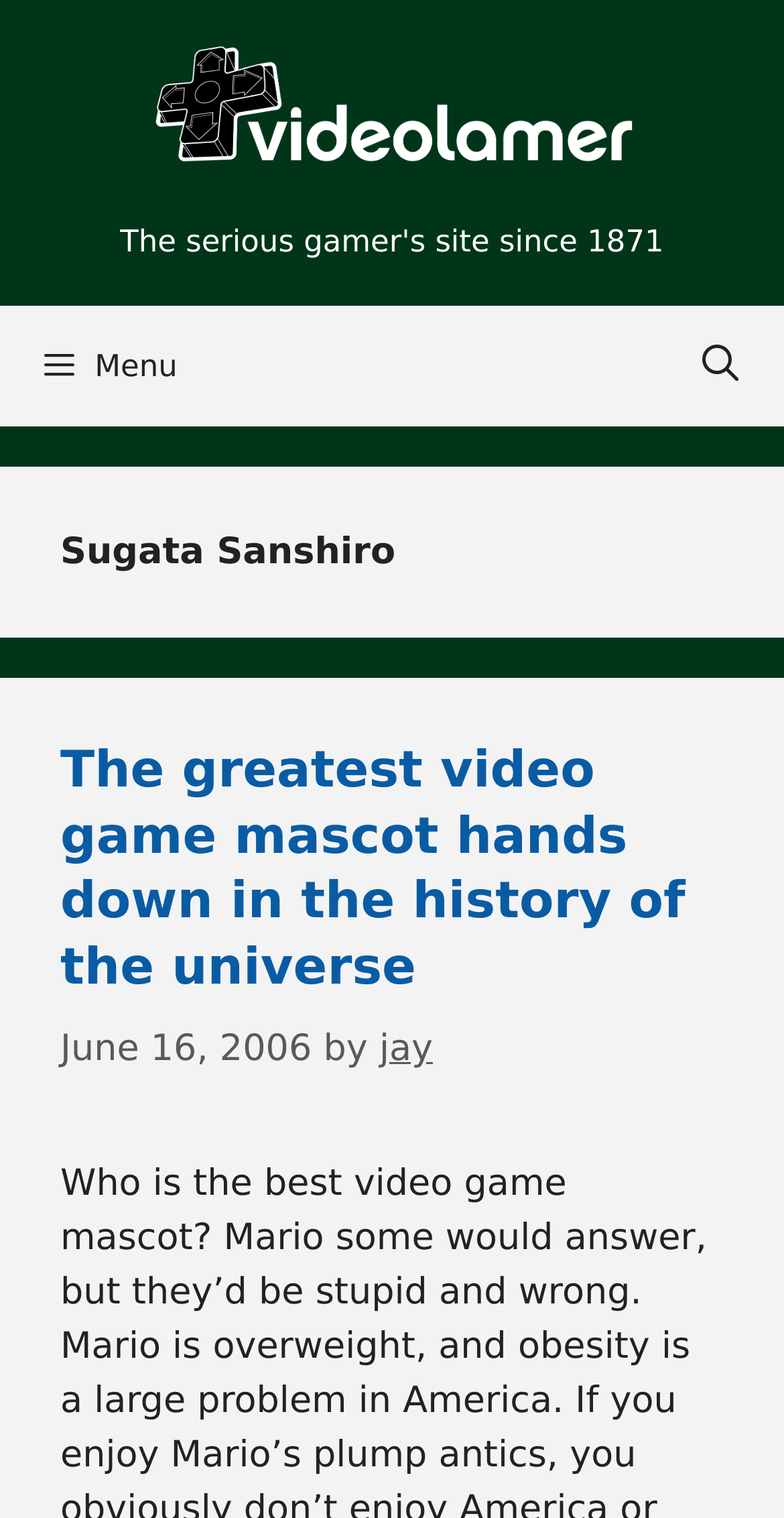Locate and provide the bounding box coordinates for the HTML element that matches this description: "aria-label="Open Search Bar"".

[0.838, 0.201, 1.0, 0.281]